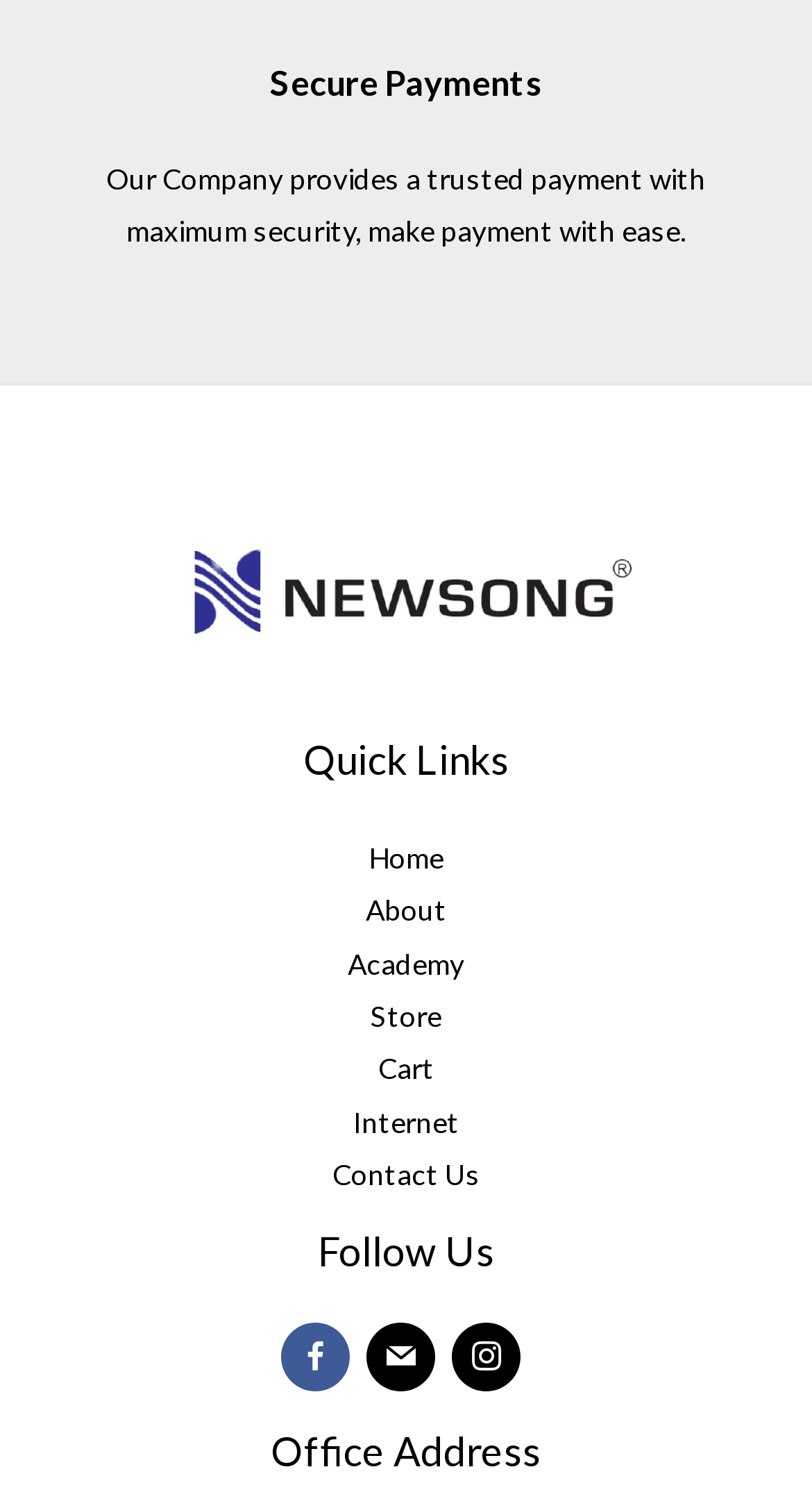What is the company's focus?
Using the image, give a concise answer in the form of a single word or short phrase.

Secure Payments